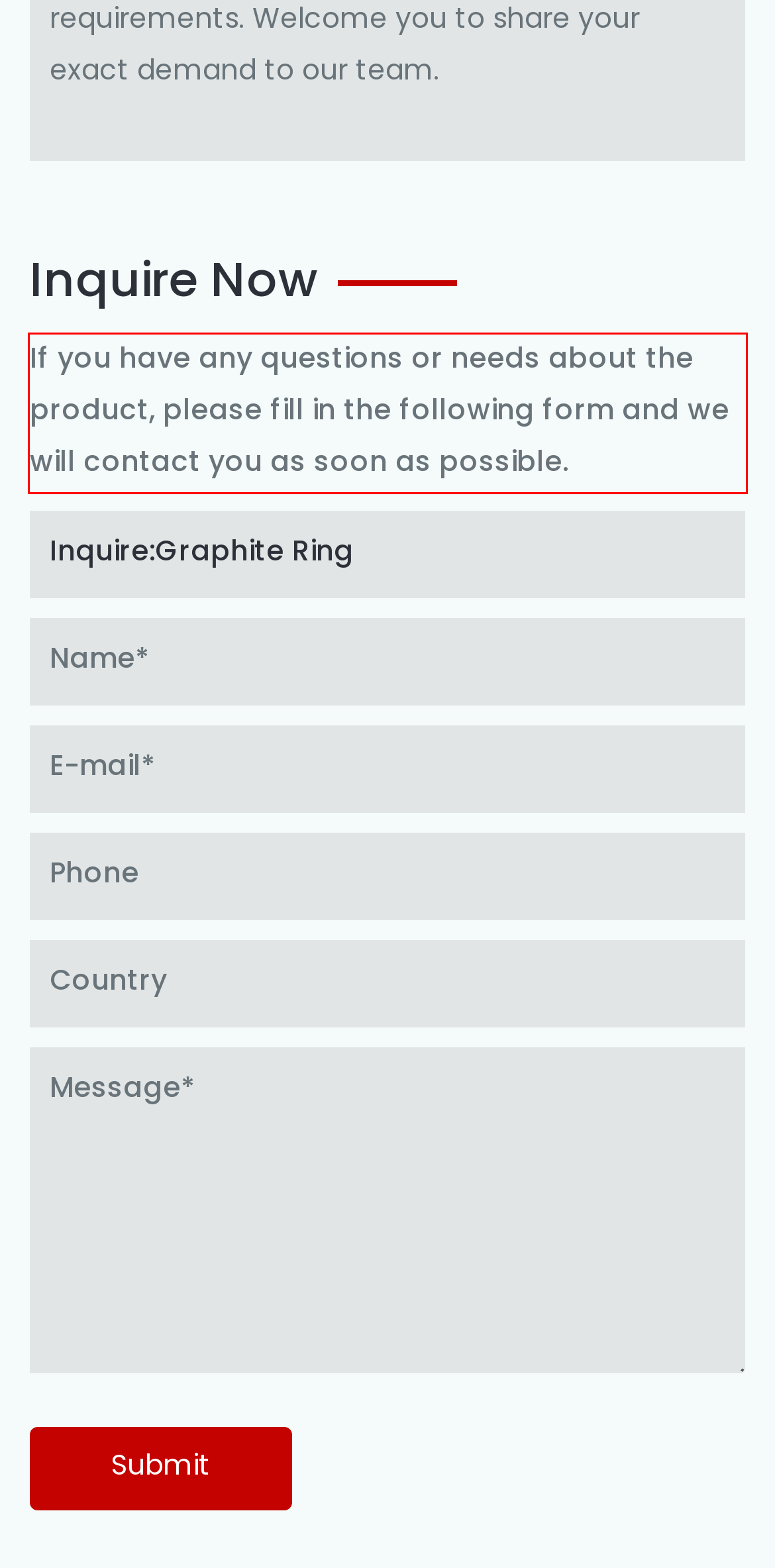Please analyze the screenshot of a webpage and extract the text content within the red bounding box using OCR.

If you have any questions or needs about the product, please fill in the following form and we will contact you as soon as possible.